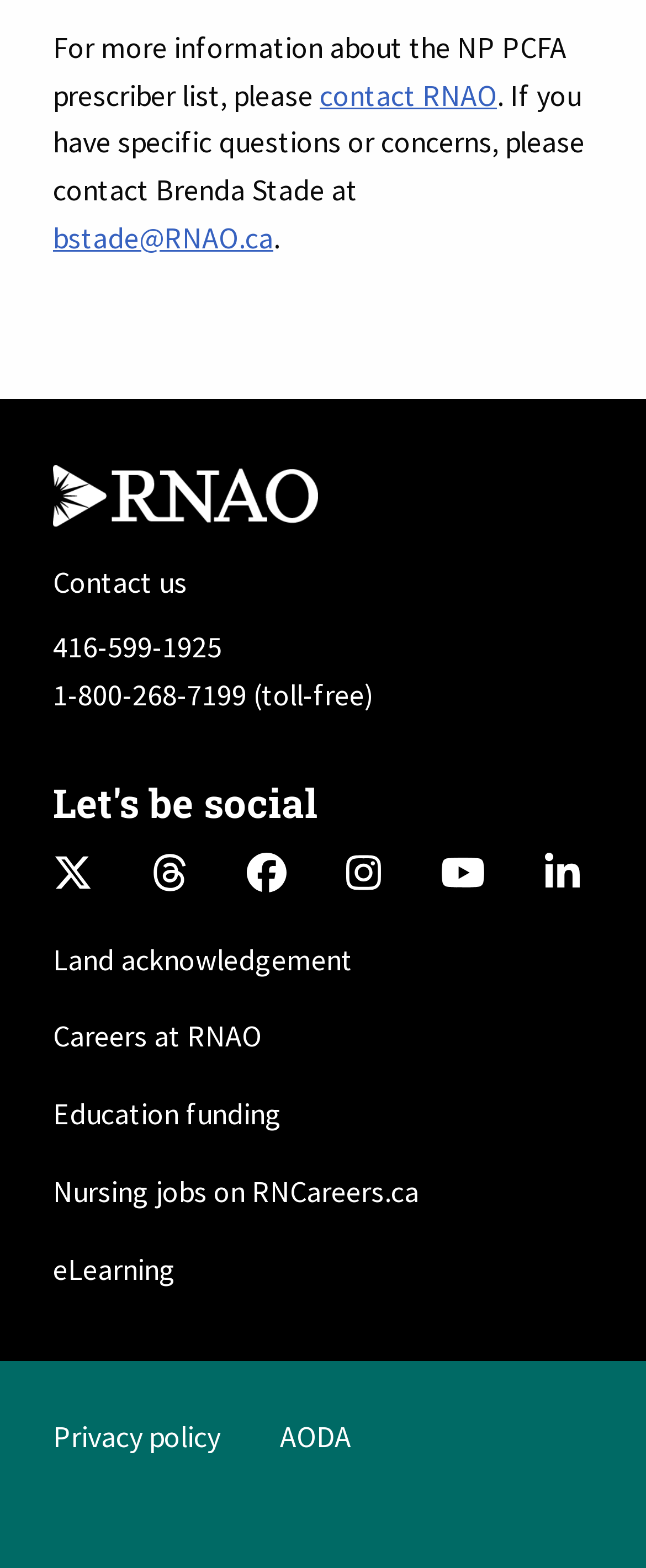Pinpoint the bounding box coordinates of the element to be clicked to execute the instruction: "contact RNAO".

[0.495, 0.048, 0.769, 0.073]